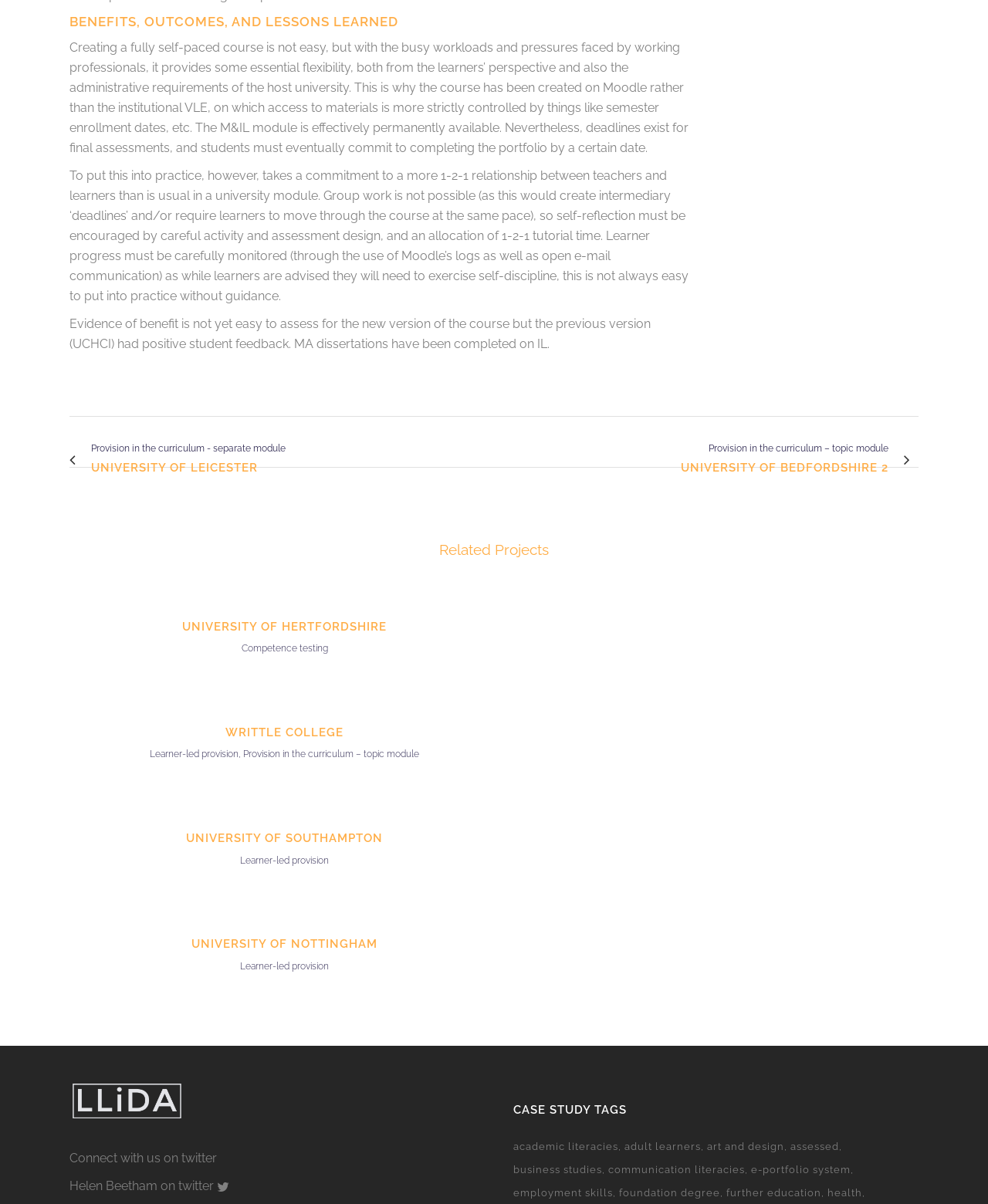How many case study tags are there?
Refer to the image and answer the question using a single word or phrase.

34